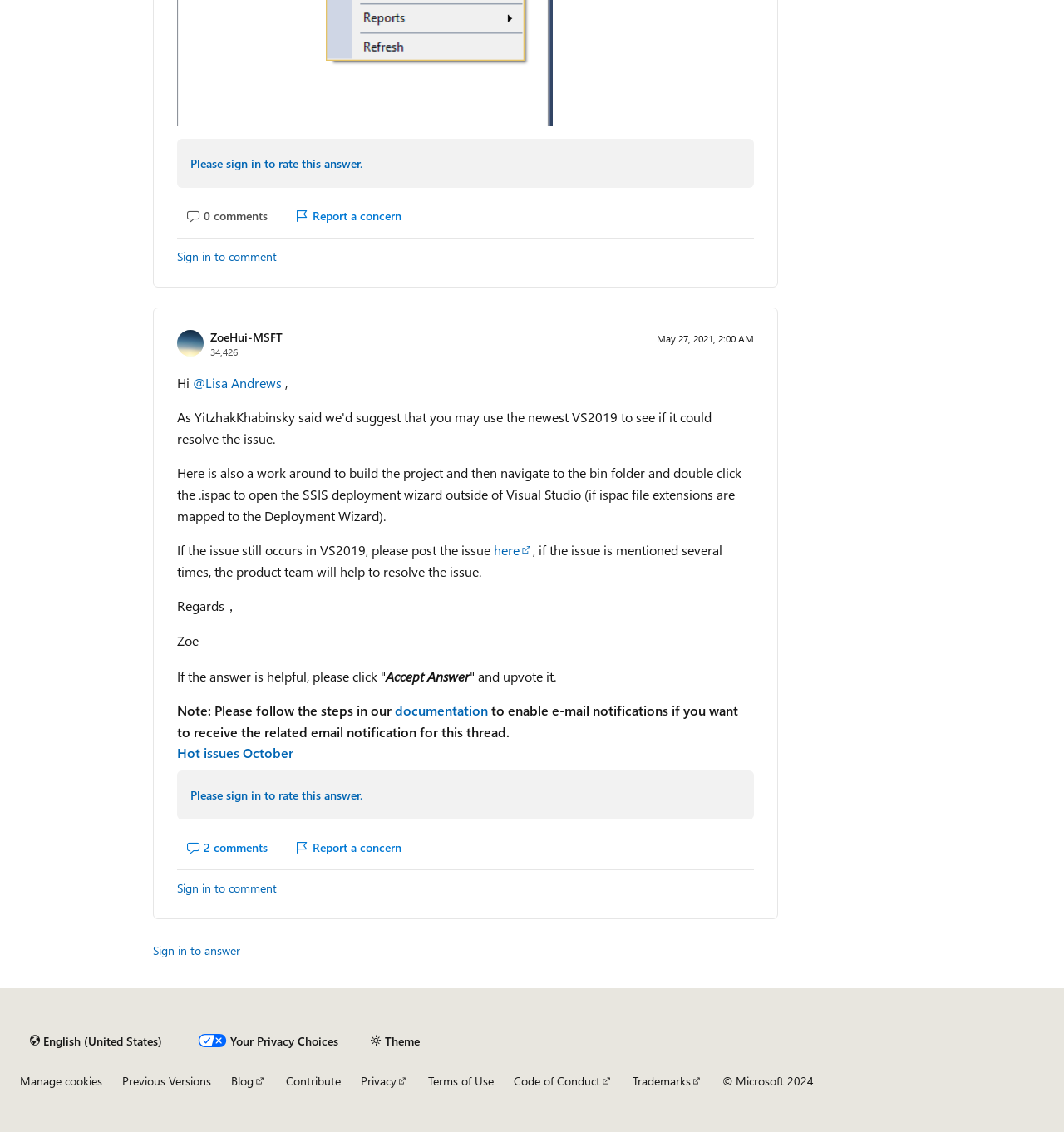Please locate the bounding box coordinates for the element that should be clicked to achieve the following instruction: "visit the Times Of Israel article". Ensure the coordinates are given as four float numbers between 0 and 1, i.e., [left, top, right, bottom].

None